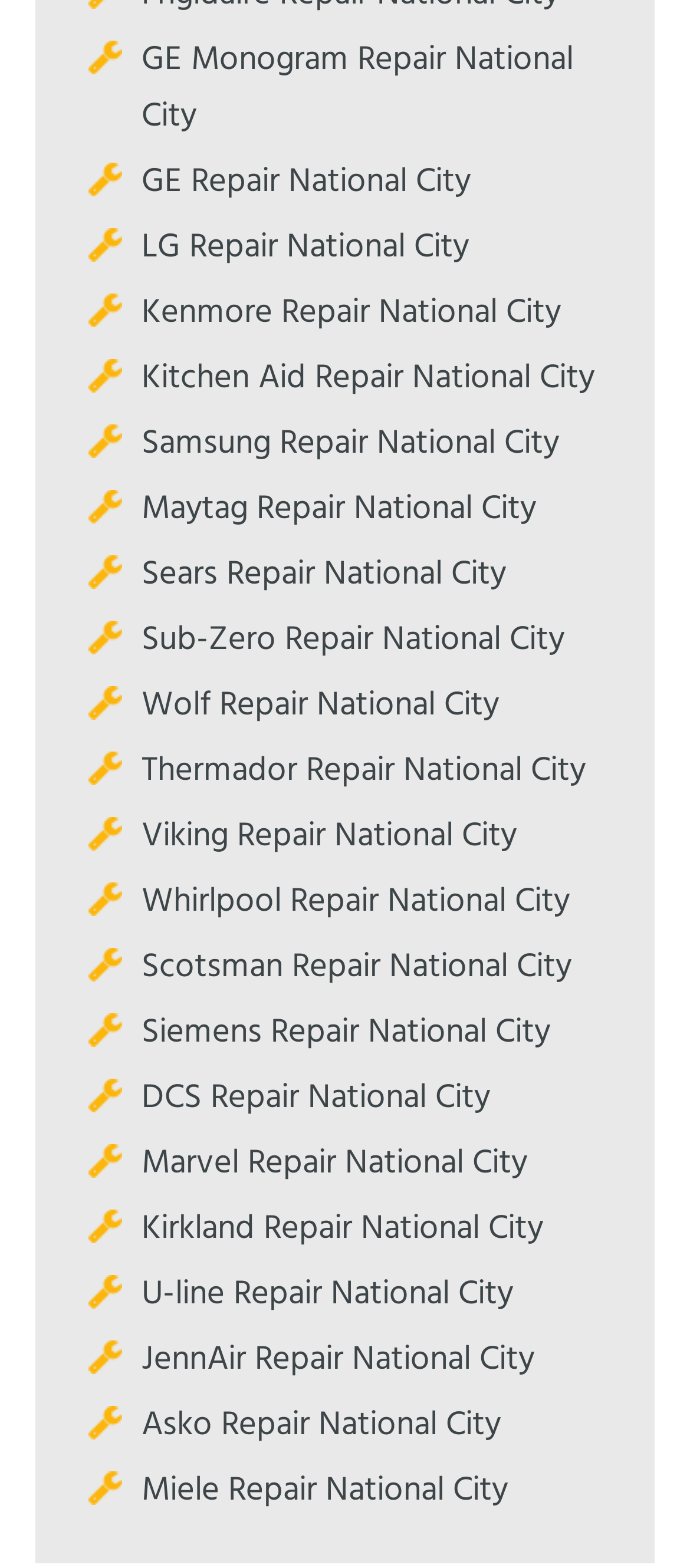Identify the bounding box coordinates for the element that needs to be clicked to fulfill this instruction: "click GE Monogram Repair National City". Provide the coordinates in the format of four float numbers between 0 and 1: [left, top, right, bottom].

[0.205, 0.022, 0.831, 0.092]